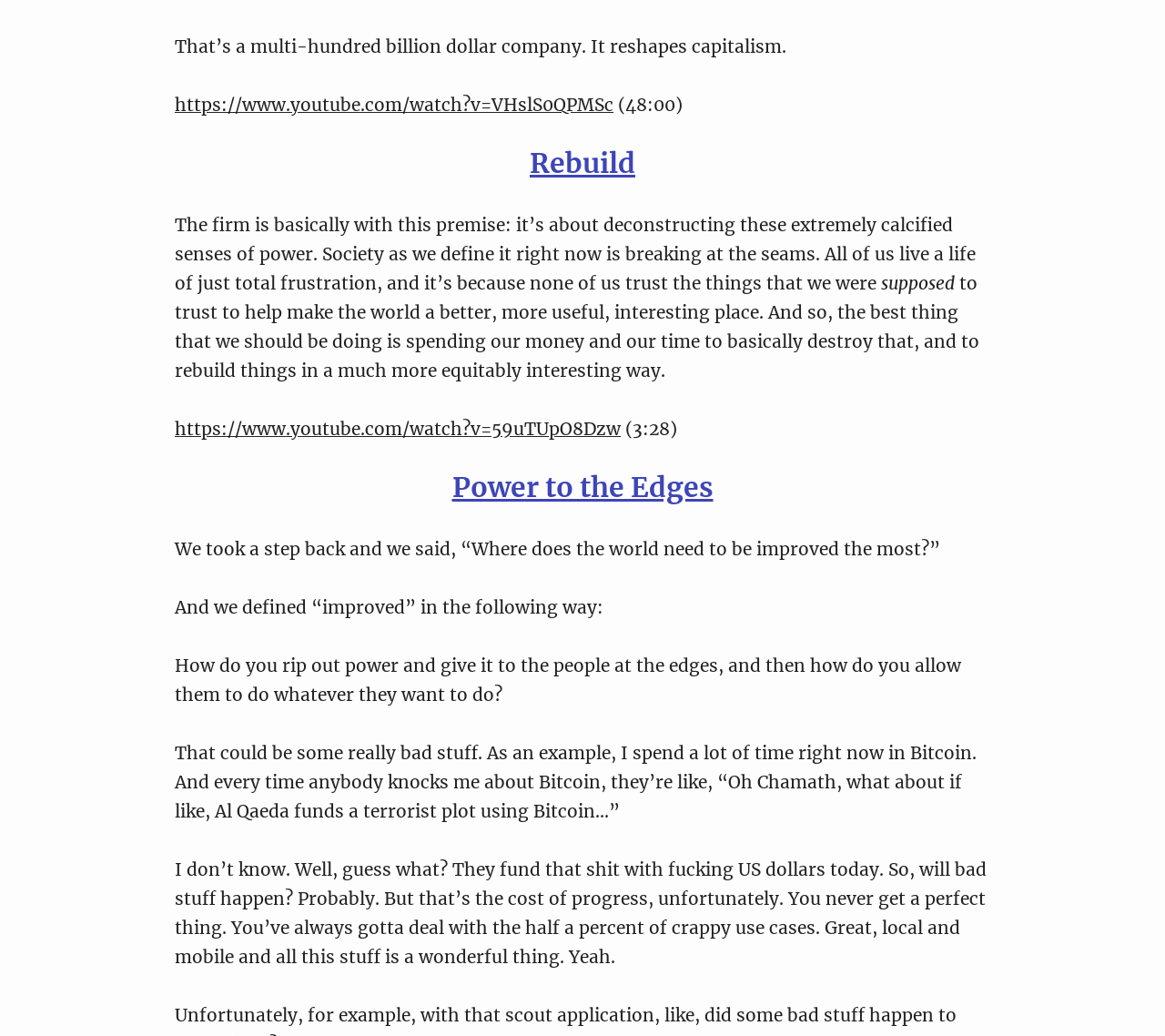Bounding box coordinates should be provided in the format (top-left x, top-left y, bottom-right x, bottom-right y) with all values between 0 and 1. Identify the bounding box for this UI element: https://www.youtube.com/watch?v=VHslS0QPMSc

[0.15, 0.091, 0.527, 0.112]